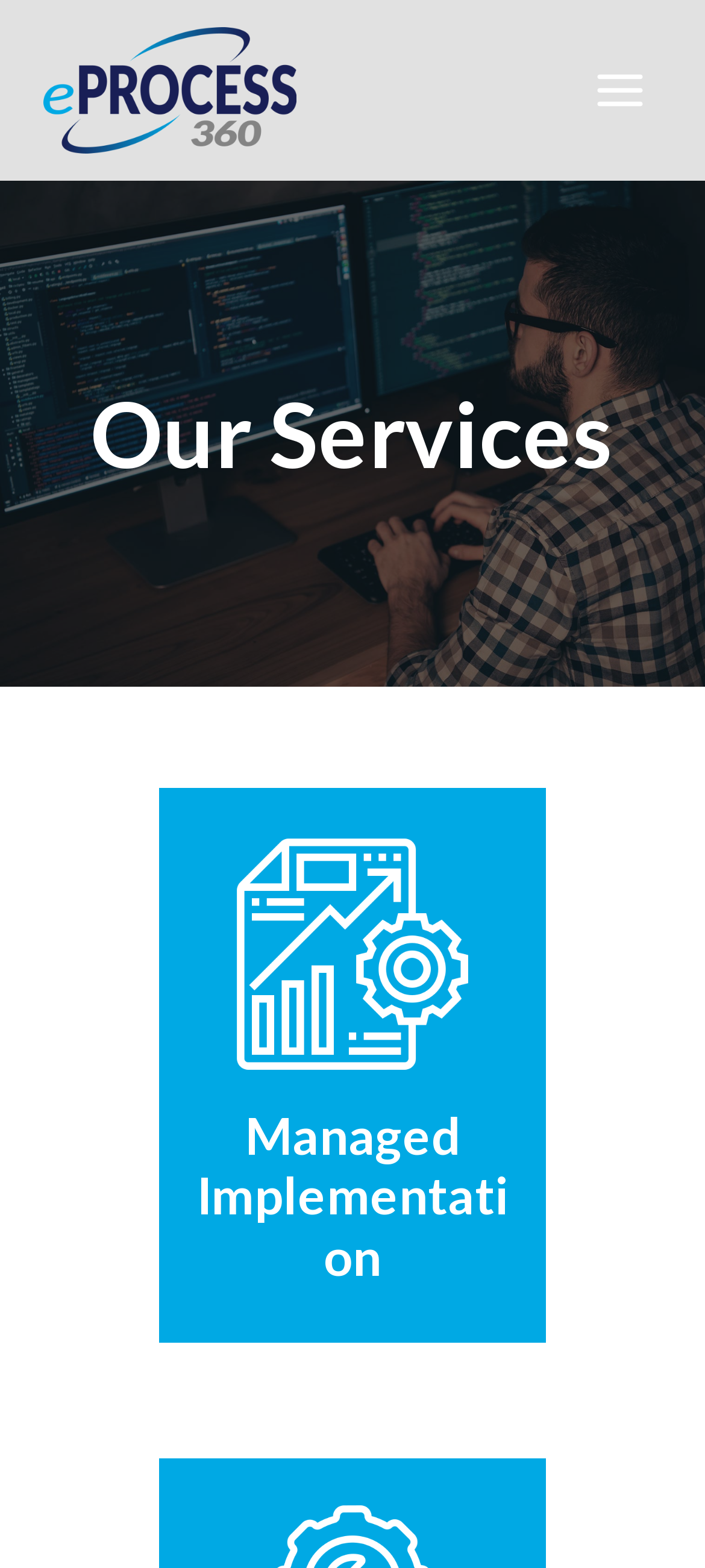What is the bounding box coordinate of the 'eProcess360' image?
Your answer should be a single word or phrase derived from the screenshot.

[0.062, 0.017, 0.421, 0.098]